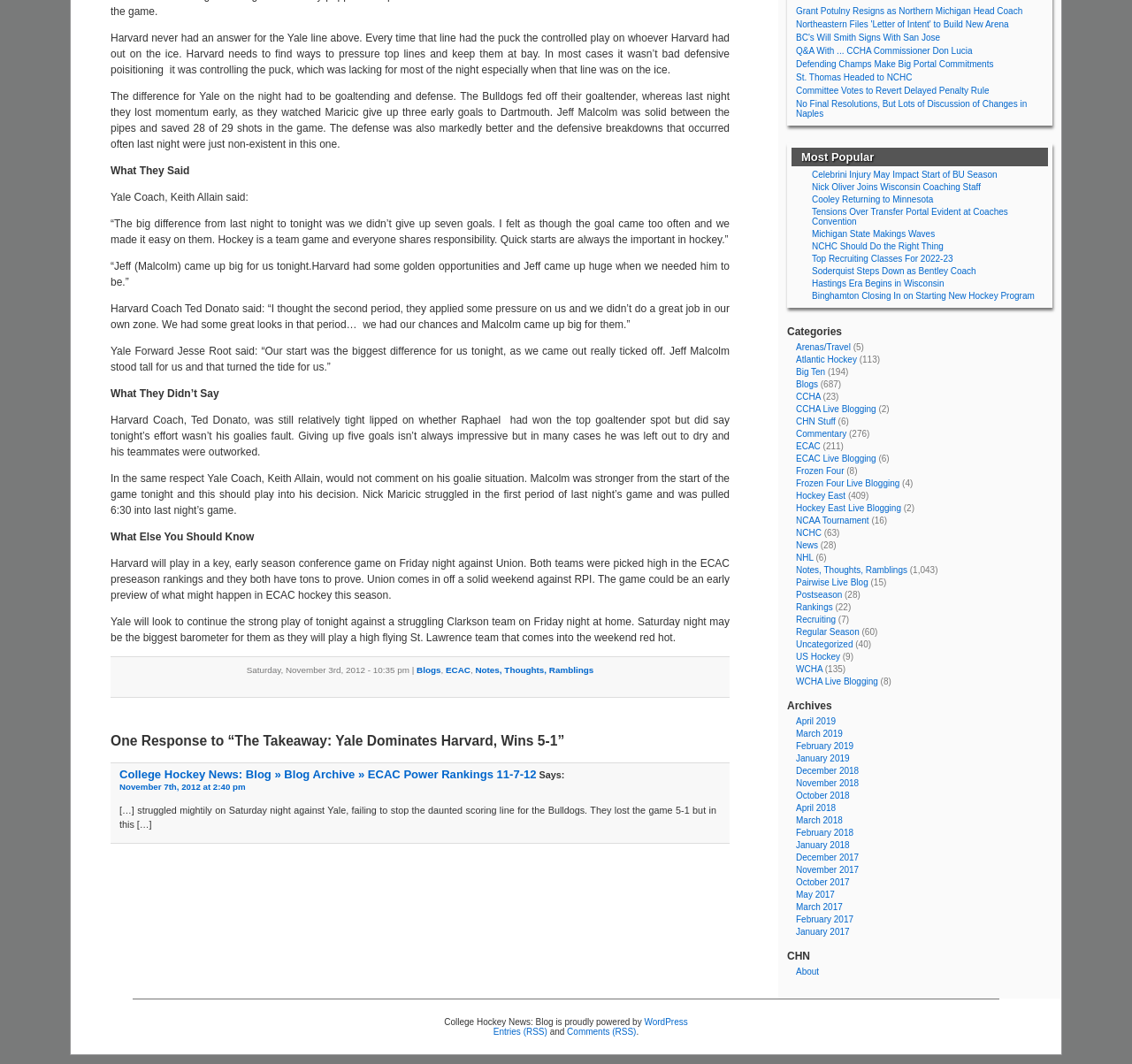Using the webpage screenshot, find the UI element described by WCHA Live Blogging. Provide the bounding box coordinates in the format (top-left x, top-left y, bottom-right x, bottom-right y), ensuring all values are floating point numbers between 0 and 1.

[0.703, 0.636, 0.776, 0.645]